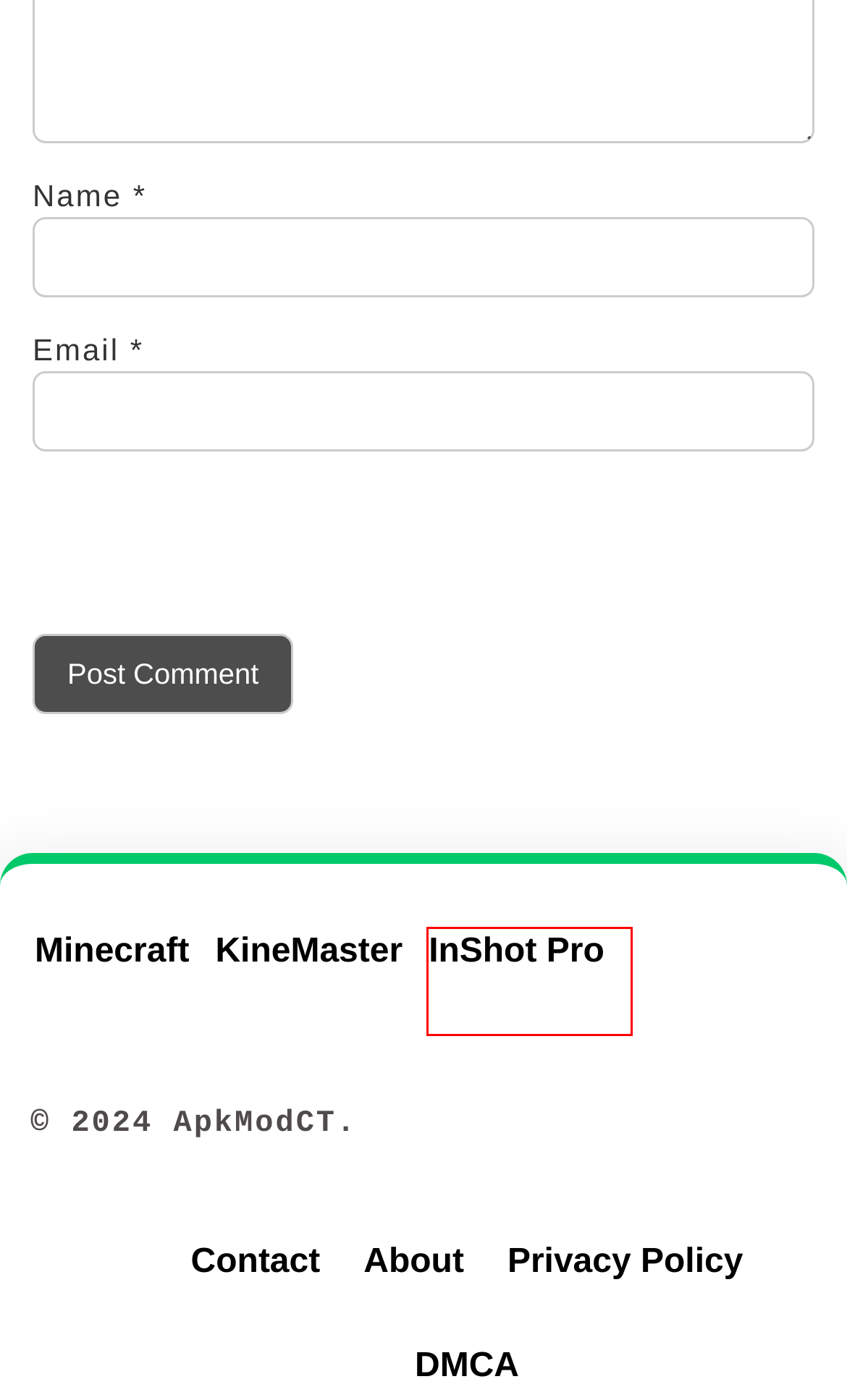Observe the webpage screenshot and focus on the red bounding box surrounding a UI element. Choose the most appropriate webpage description that corresponds to the new webpage after clicking the element in the bounding box. Here are the candidates:
A. InShot Pro Mod Apk 2.040.1450 Unlocked Pro Download
B. Privacy Policy
C. Contact
D. Minecraft Mod Apk 1.21.10.22 Full Unlocked Download
E. Chocolate KWGT Mod Apk 9.0.1 [Paid ] Download
F. Android 12 Widget Pack for KWGT Mod Apk 13 Full Paid Download
G. KineMaster Mod Apk Pro 7.4.10.32410 Unlocked Download
H. About Us

A